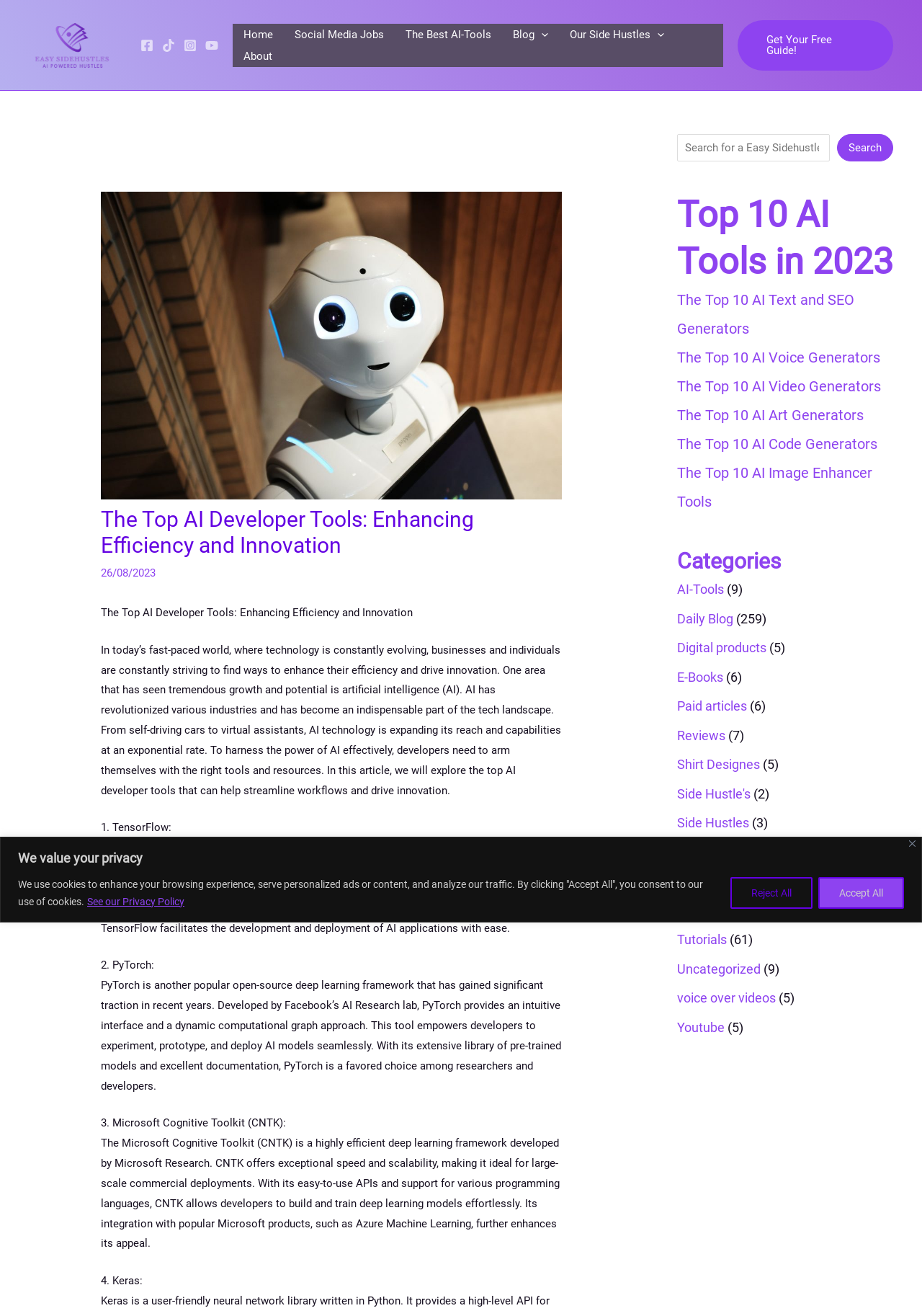For the given element description parent_node: Blog aria-label="Menu Toggle", determine the bounding box coordinates of the UI element. The coordinates should follow the format (top-left x, top-left y, bottom-right x, bottom-right y) and be within the range of 0 to 1.

[0.58, 0.018, 0.595, 0.034]